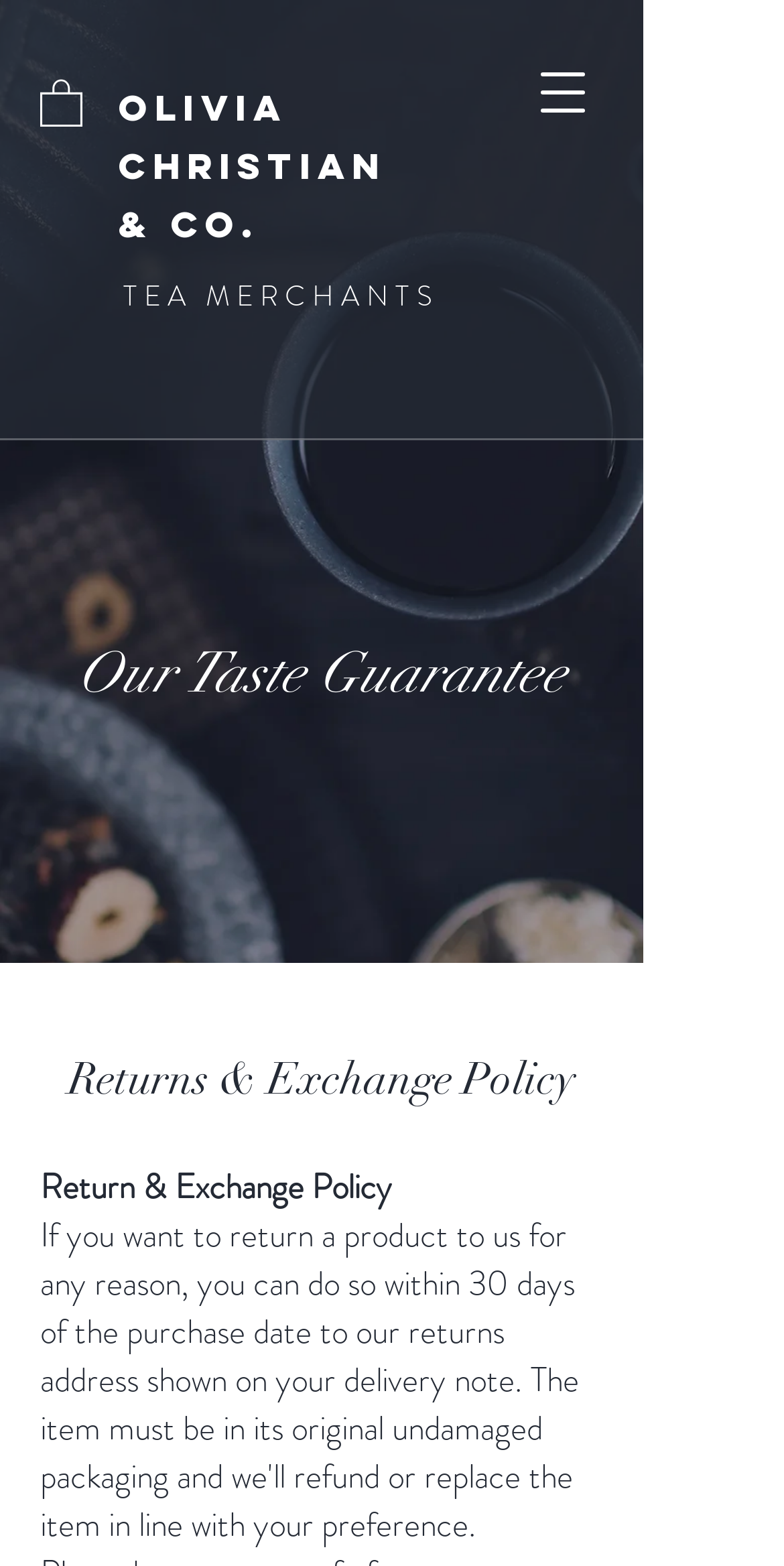Please determine the bounding box coordinates for the element with the description: "O".

[0.151, 0.054, 0.197, 0.083]